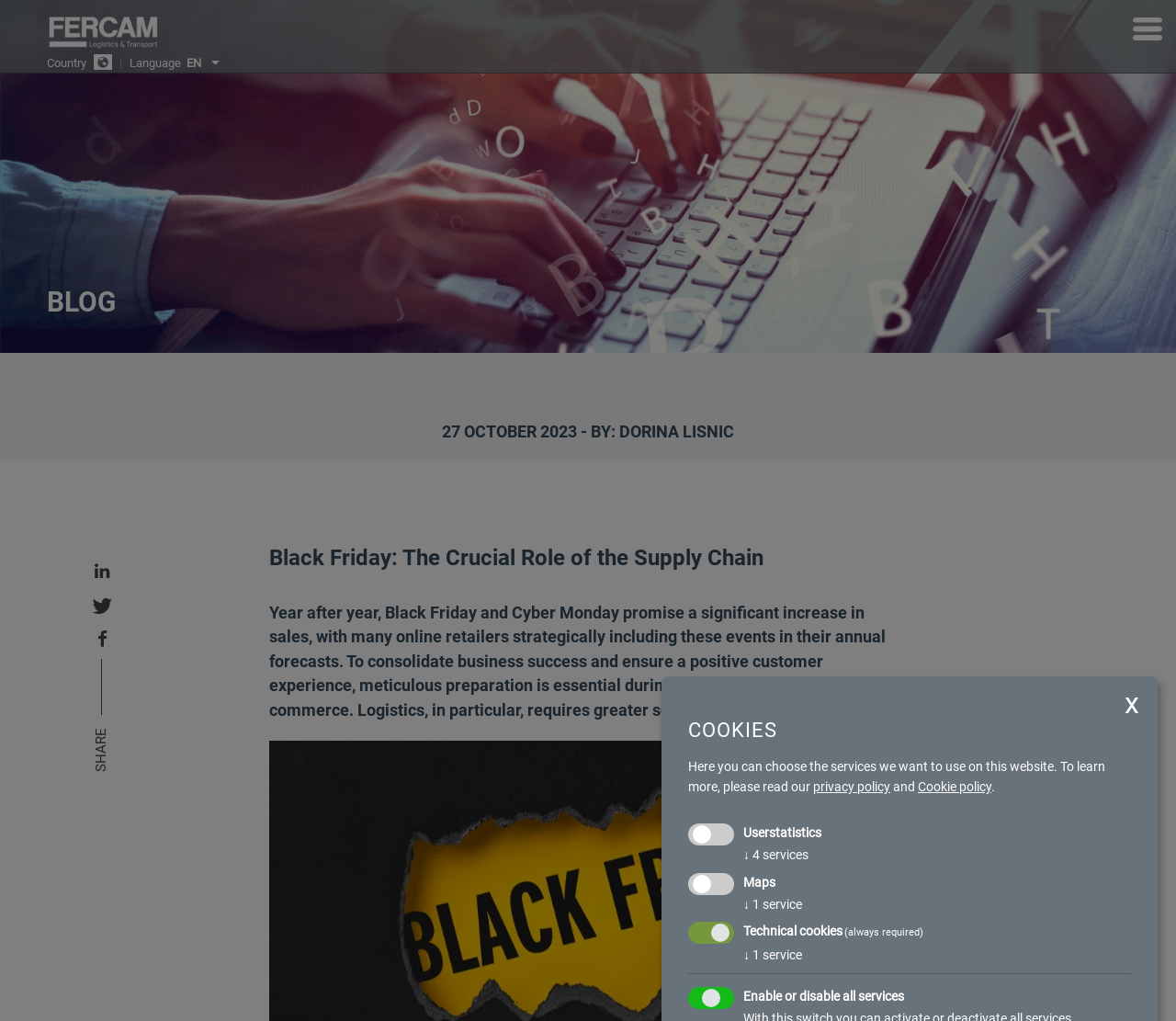What is the headline of the webpage?

Black Friday: The Crucial Role of the Supply Chain